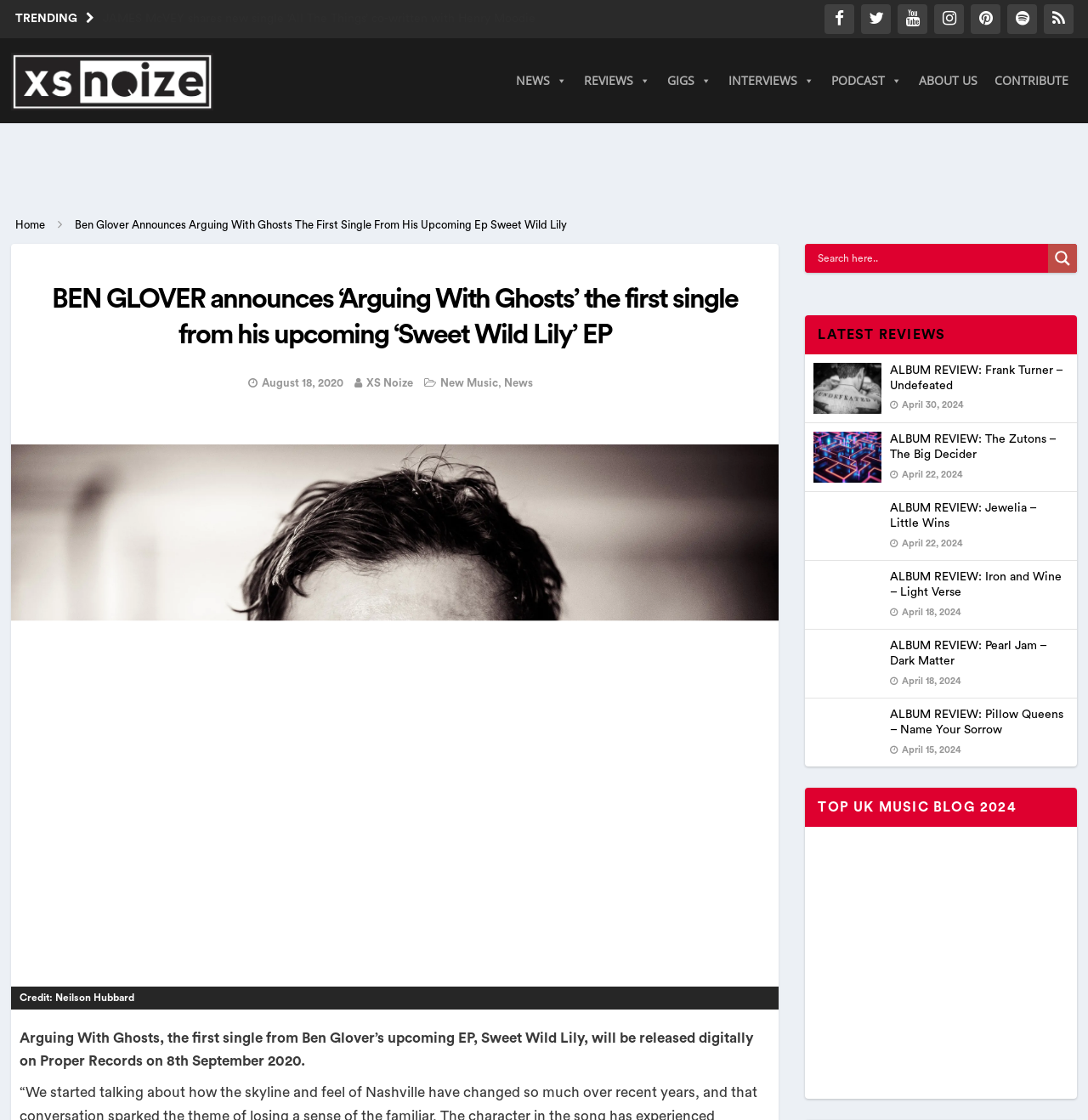Using the provided element description, identify the bounding box coordinates as (top-left x, top-left y, bottom-right x, bottom-right y). Ensure all values are between 0 and 1. Description: August 18, 2020

[0.241, 0.337, 0.316, 0.347]